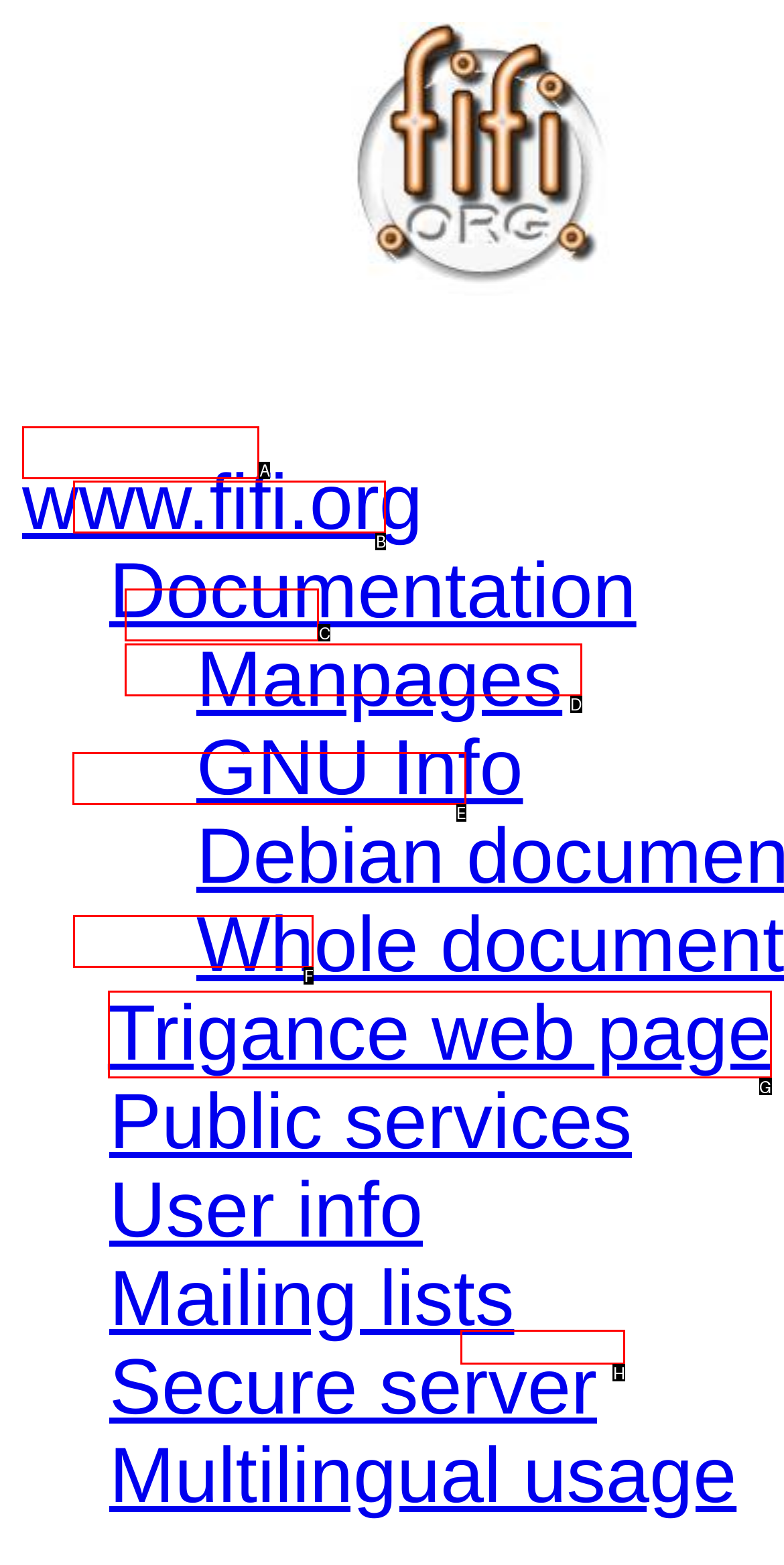Choose the letter that corresponds to the correct button to accomplish the task: check the Trigance web page
Reply with the letter of the correct selection only.

G